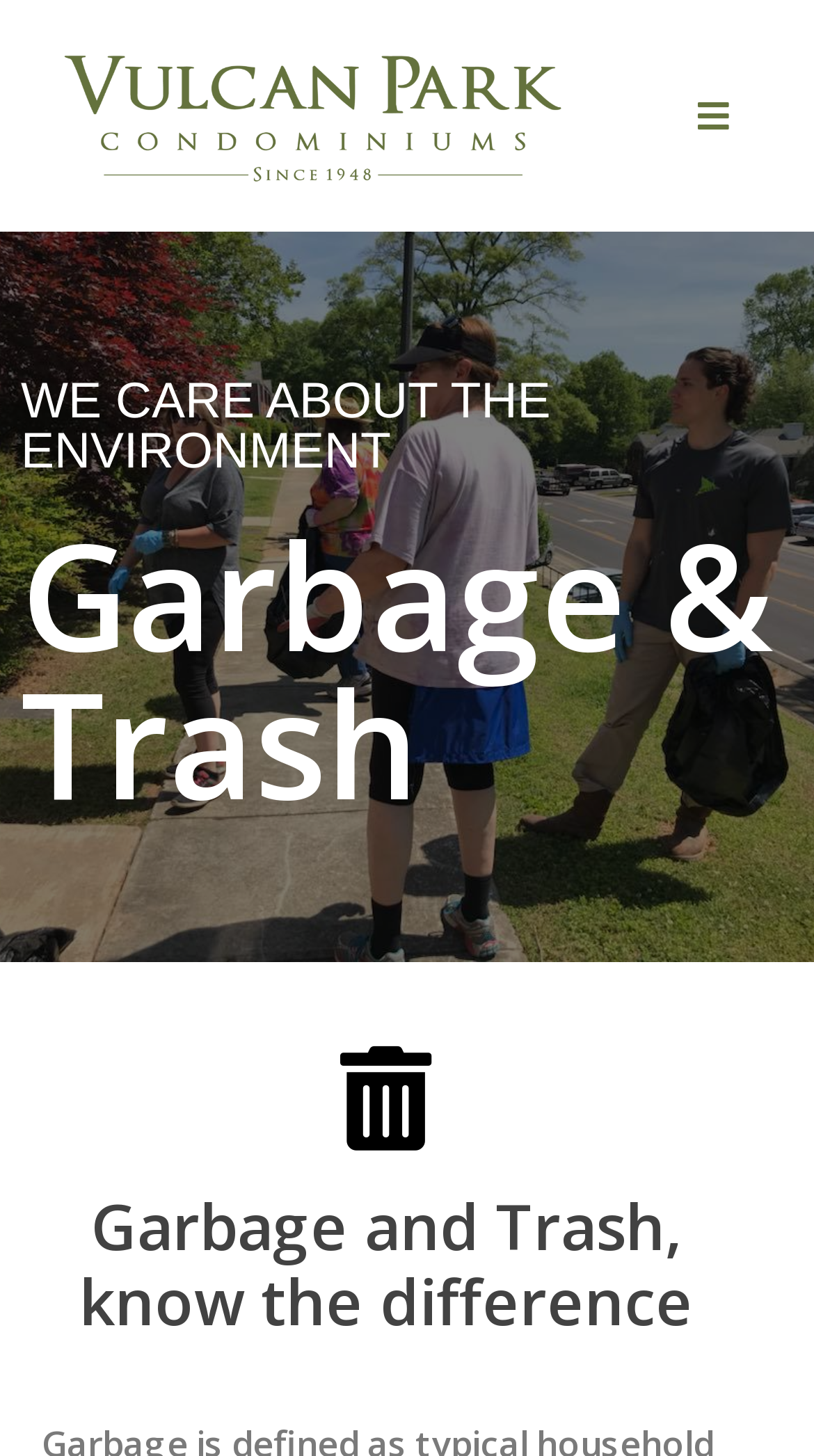Provide the bounding box coordinates of the UI element this sentence describes: "aria-label="Mobile Menu"".

[0.857, 0.007, 0.897, 0.152]